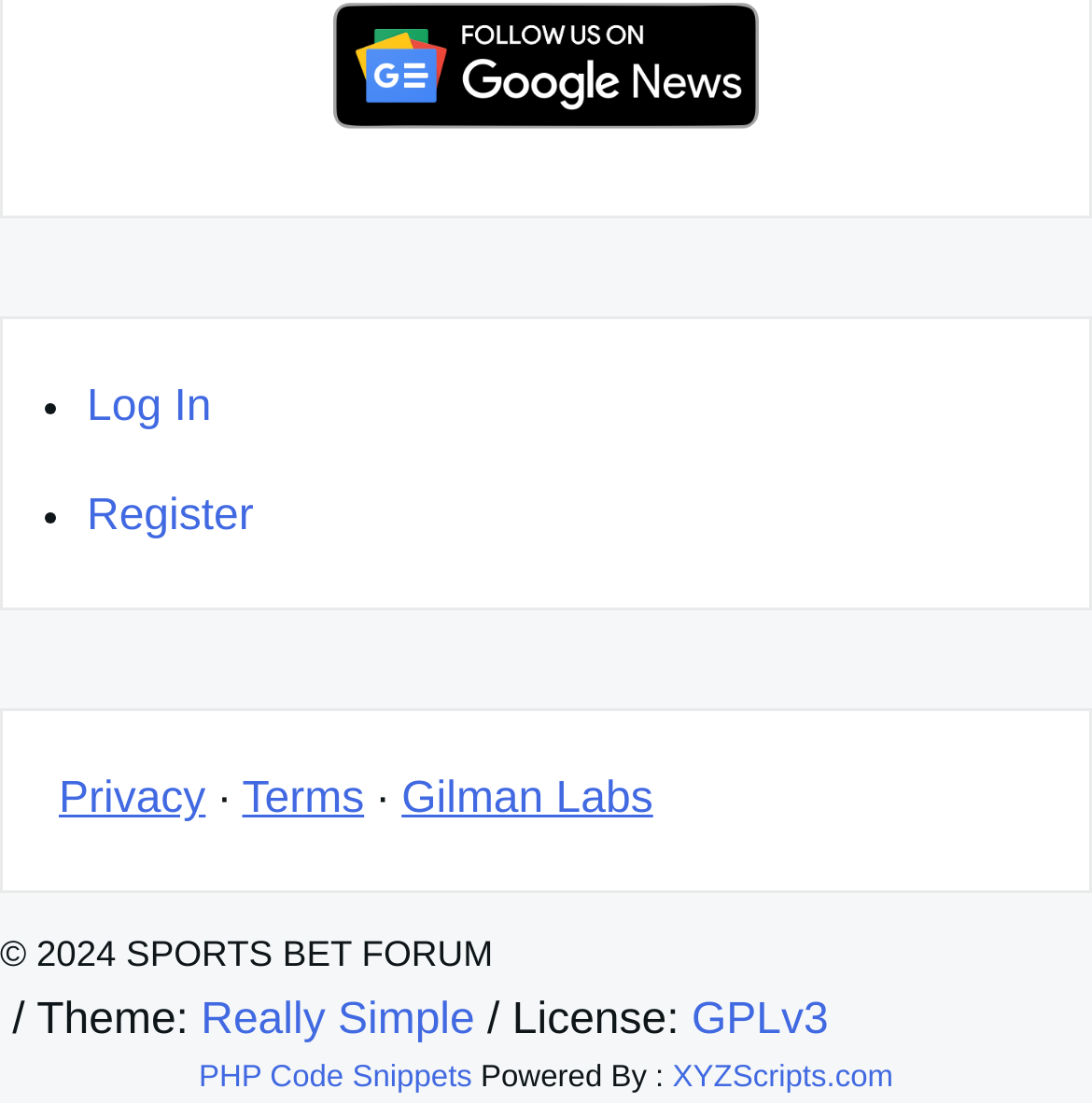Pinpoint the bounding box coordinates of the clickable area necessary to execute the following instruction: "Log in to the website". The coordinates should be given as four float numbers between 0 and 1, namely [left, top, right, bottom].

[0.079, 0.348, 0.194, 0.391]